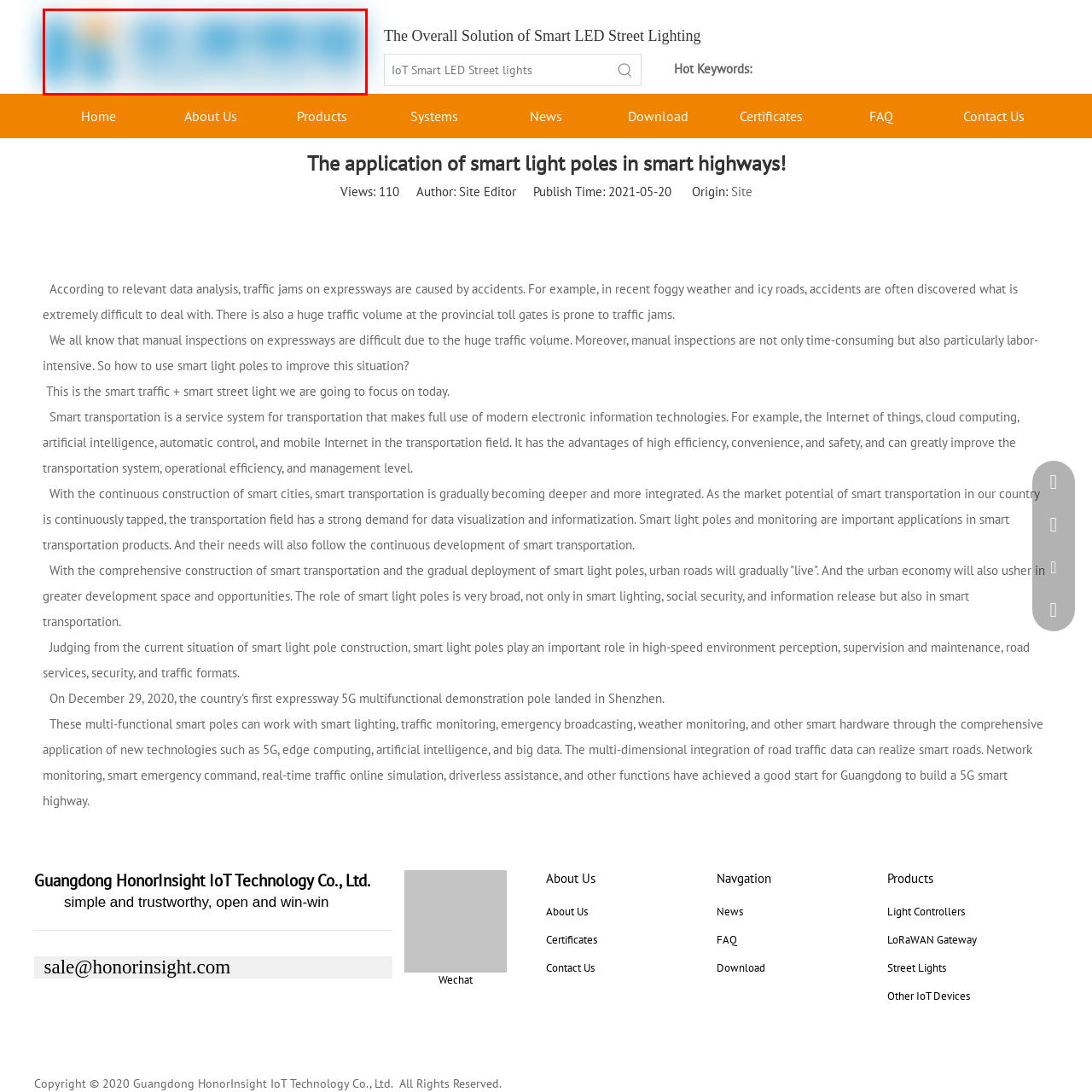Elaborate on the details of the image that is highlighted by the red boundary.

The image appears to showcase the logo of "HonorInsight IoT," a company focused on innovative solutions in the realm of smart lighting and transportation technologies. The logo features a blend of colors that suggests modernity and professionalism, reflecting the company's commitment to integrating smart technologies into urban infrastructure. Positioned prominently on the webpage, the logo aligns with the overall theme of the application of smart light poles in smart highways, indicating the company's dedication to enhancing transportation systems through intelligent lighting solutions.